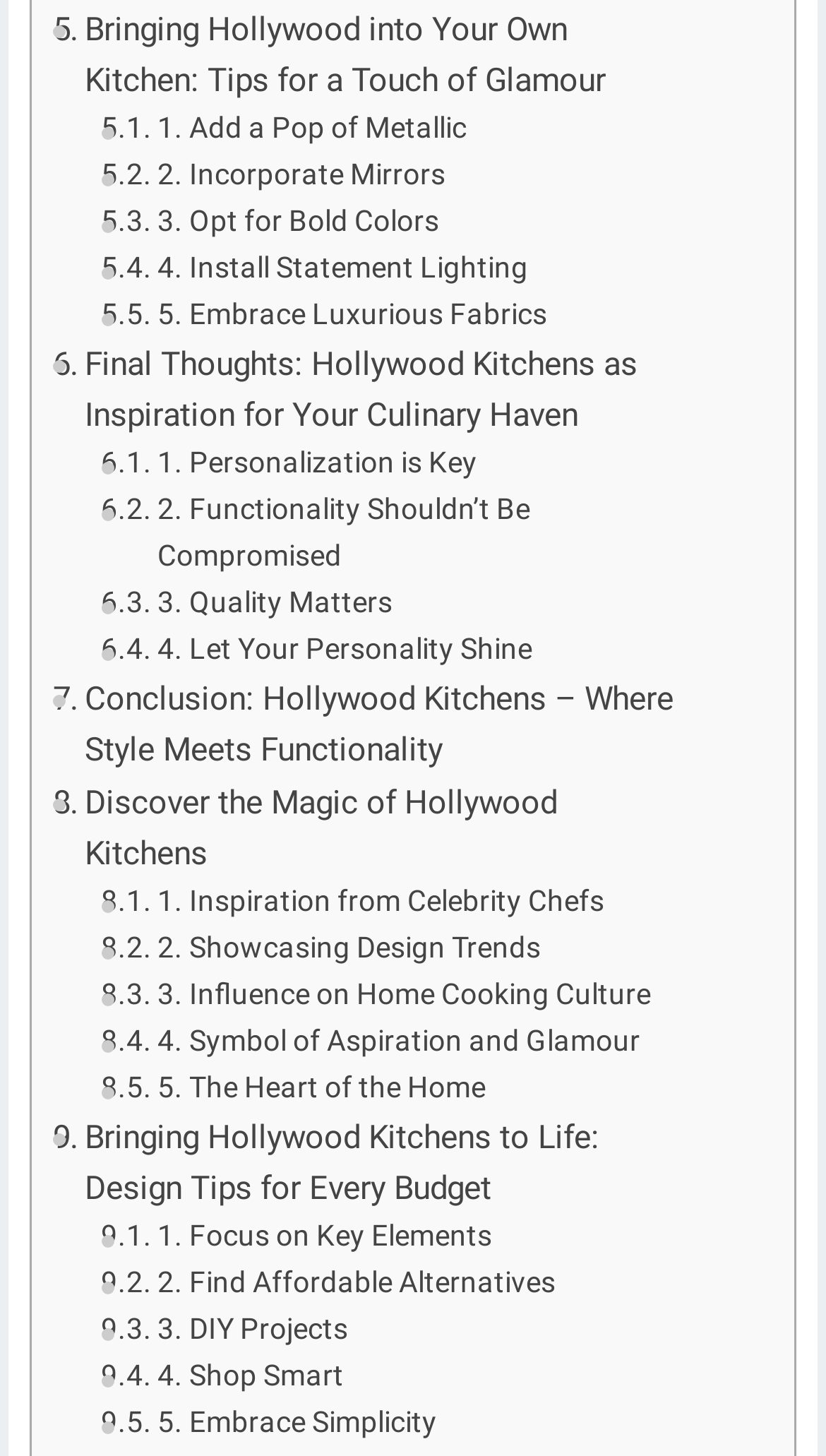Answer the question using only one word or a concise phrase: How many sections are there on the webpage?

5